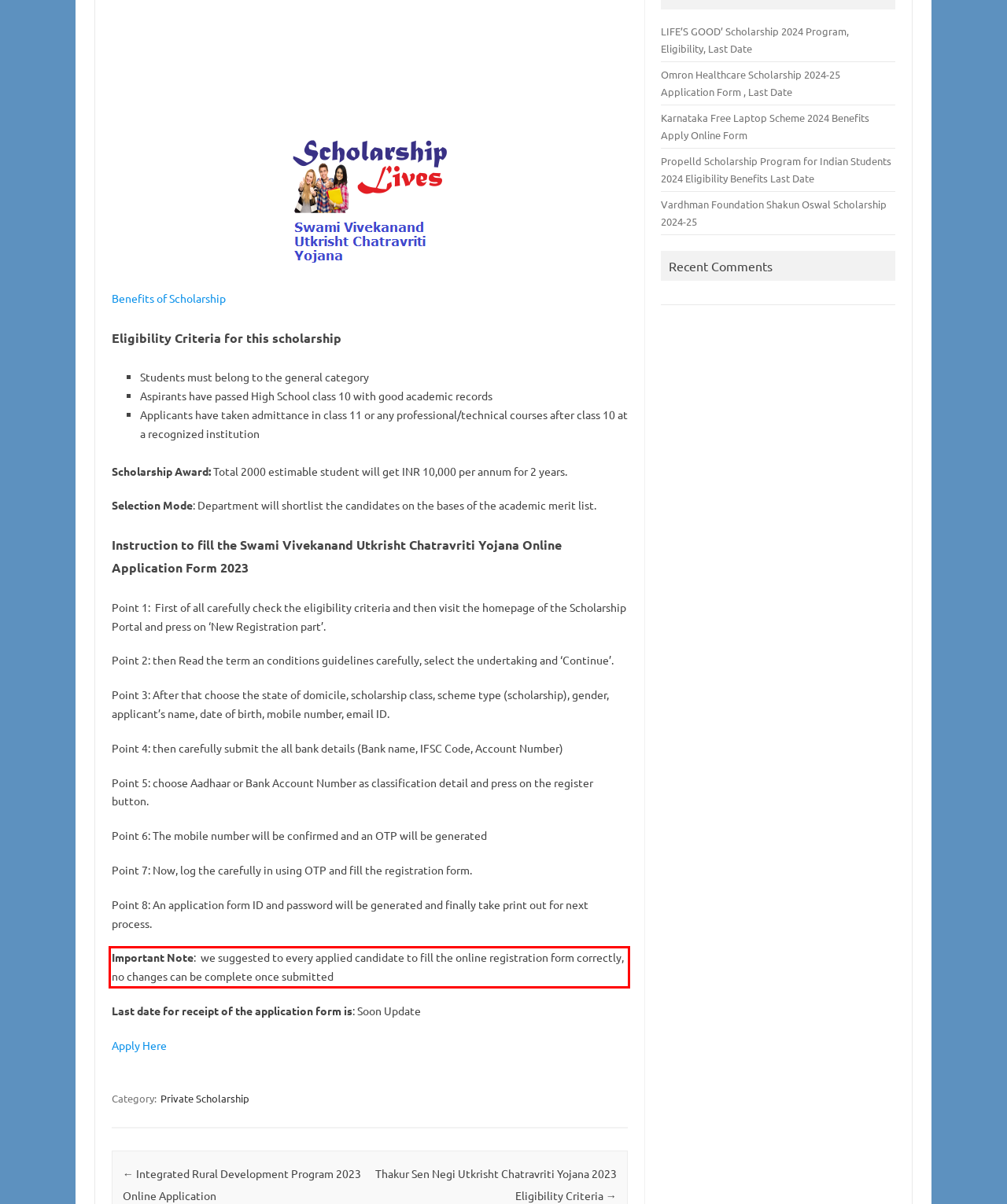You have a webpage screenshot with a red rectangle surrounding a UI element. Extract the text content from within this red bounding box.

Important Note: we suggested to every applied candidate to fill the online registration form correctly, no changes can be complete once submitted